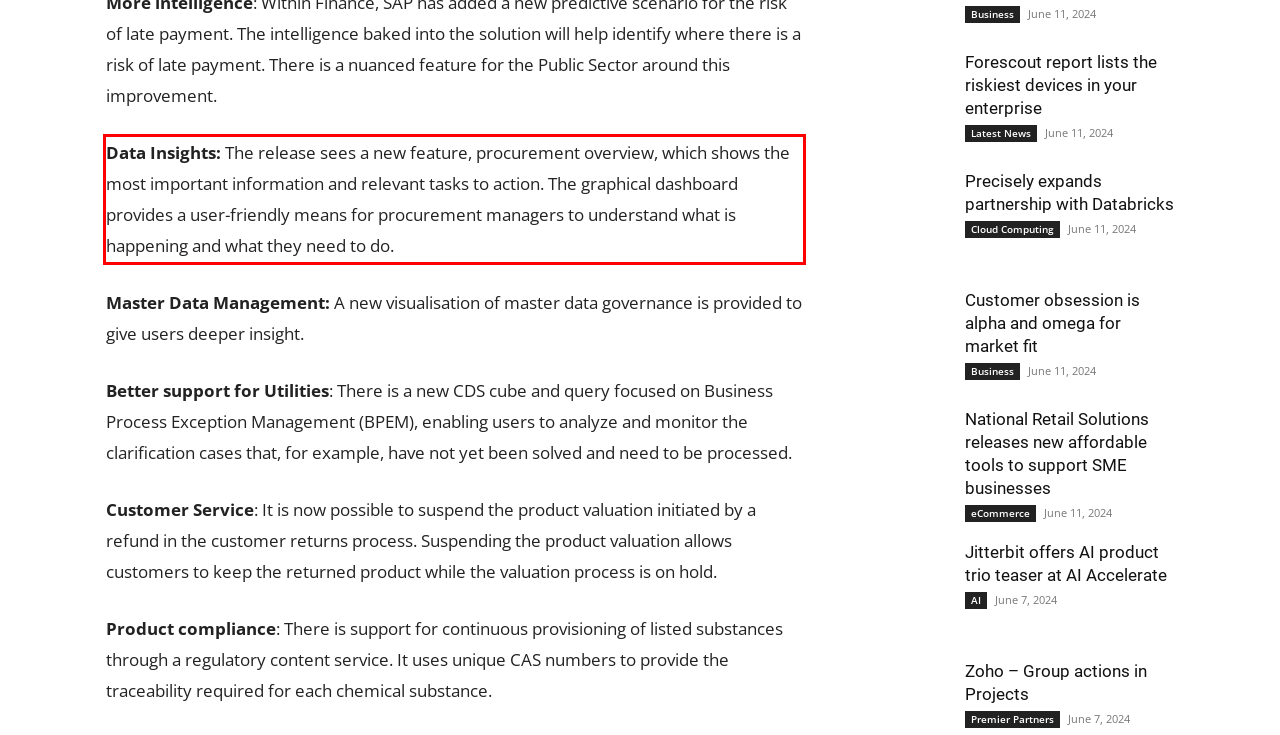Using the provided screenshot, read and generate the text content within the red-bordered area.

Data Insights: The release sees a new feature, procurement overview, which shows the most important information and relevant tasks to action. The graphical dashboard provides a user-friendly means for procurement managers to understand what is happening and what they need to do.